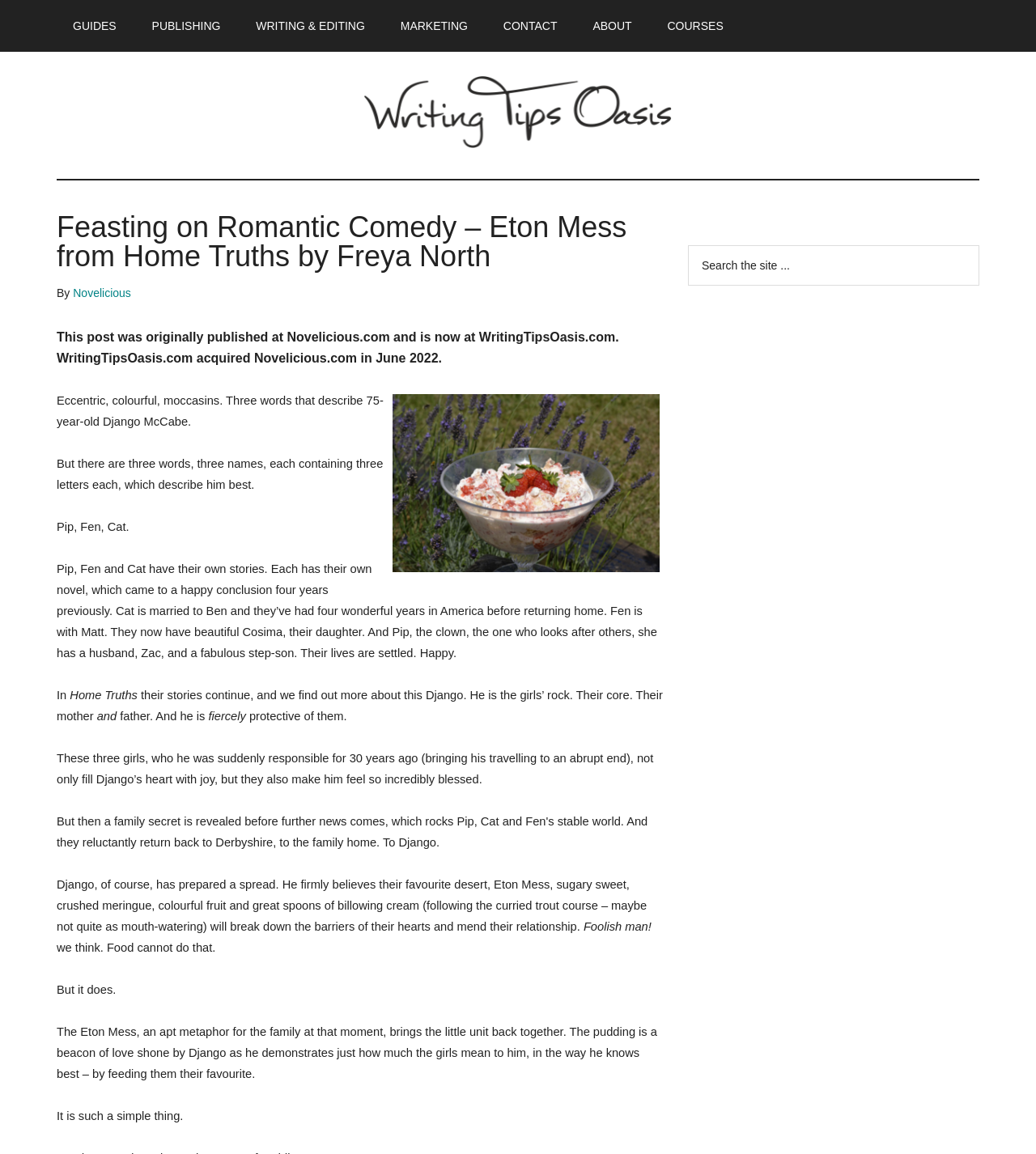What is the name of the dessert mentioned in the article?
Using the image as a reference, give an elaborate response to the question.

The name of the dessert mentioned in the article is Eton Mess, which can be found in the main content area of the webpage, where it says 'He firmly believes their favourite desert, Eton Mess, sugary sweet, crushed meringue, colourful fruit and great spoons of billowing cream...'